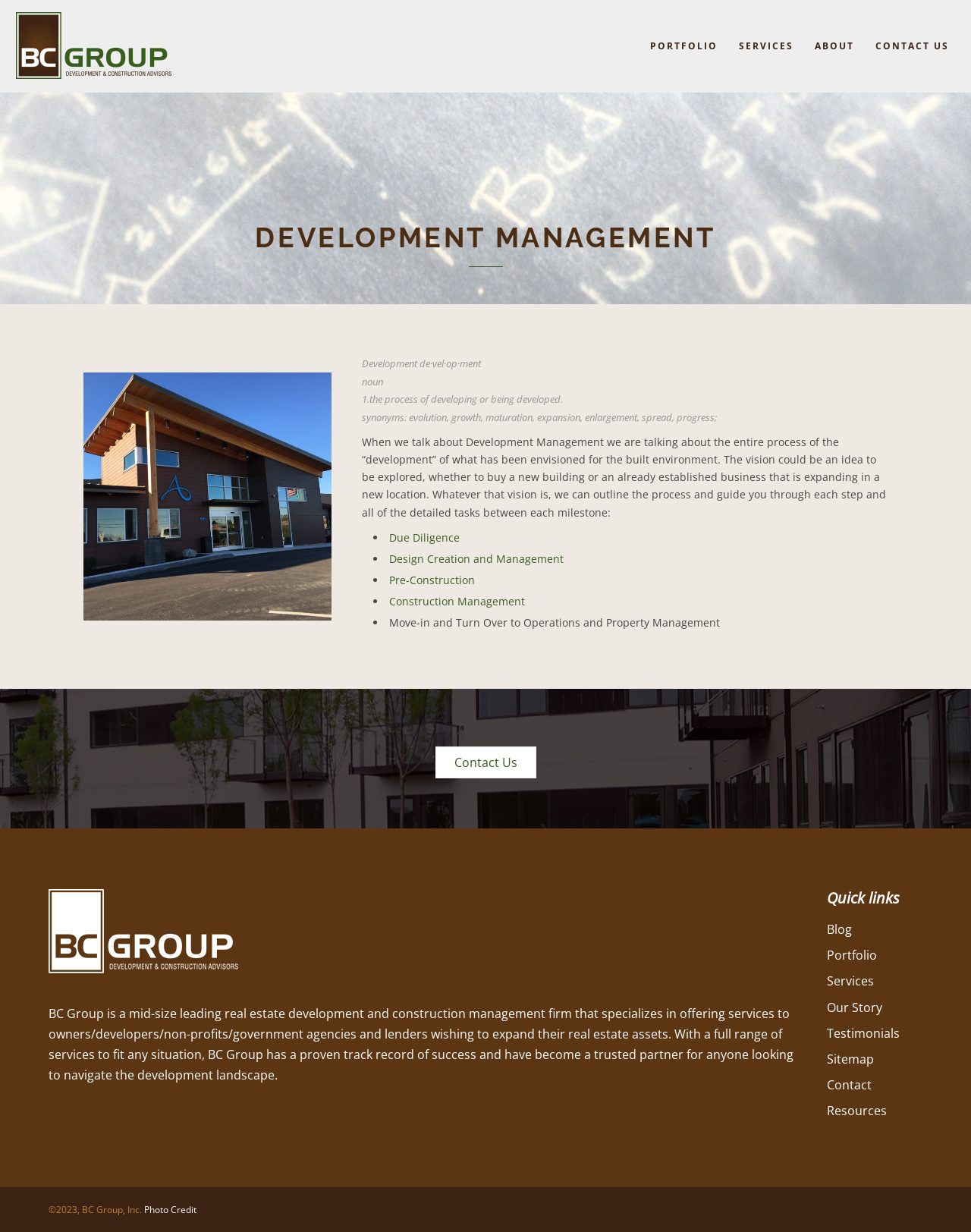Please specify the bounding box coordinates of the clickable region necessary for completing the following instruction: "Visit the 'Blog' page". The coordinates must consist of four float numbers between 0 and 1, i.e., [left, top, right, bottom].

[0.852, 0.748, 0.877, 0.761]